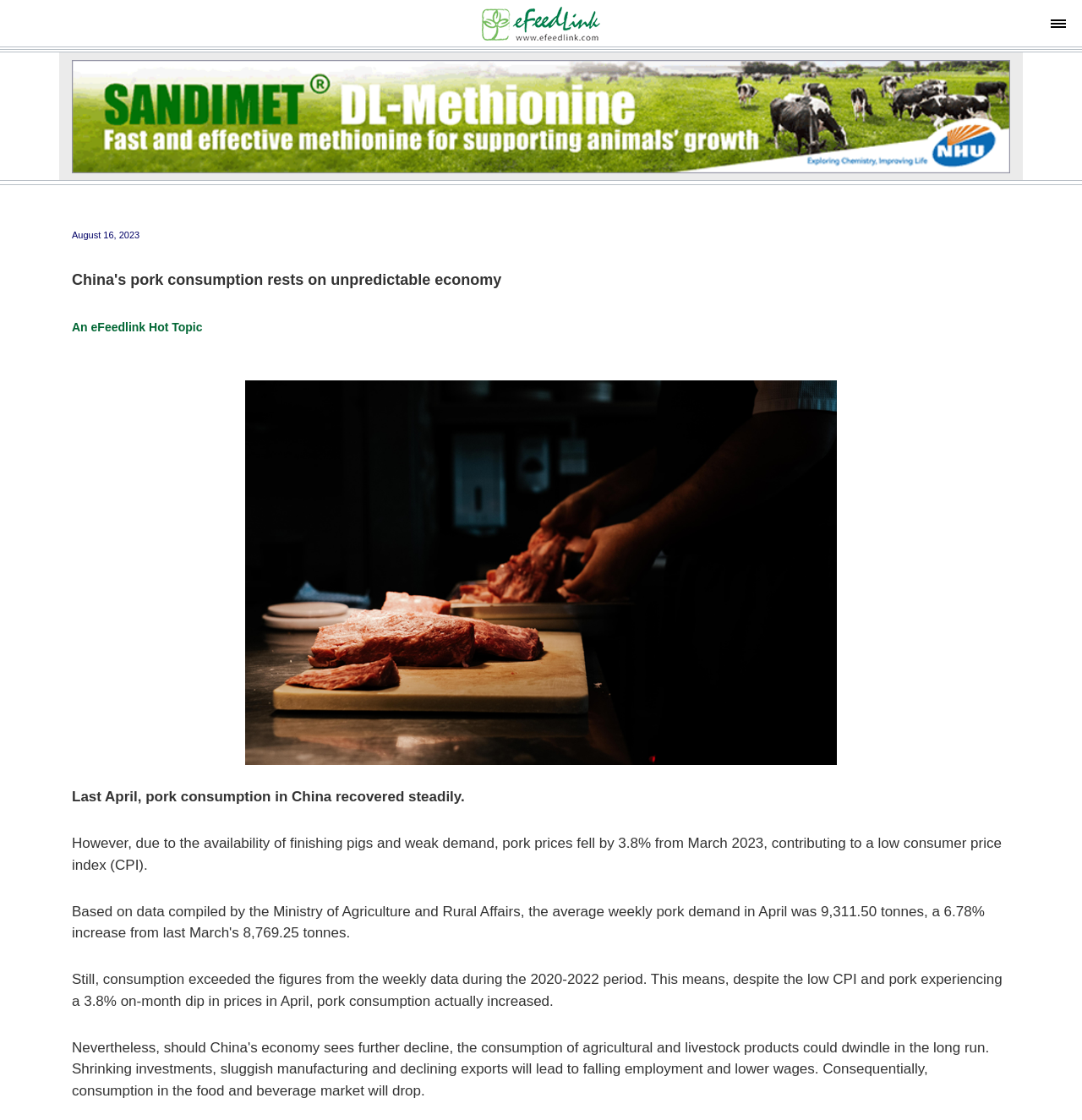What is the current date? From the image, respond with a single word or brief phrase.

August 16, 2023